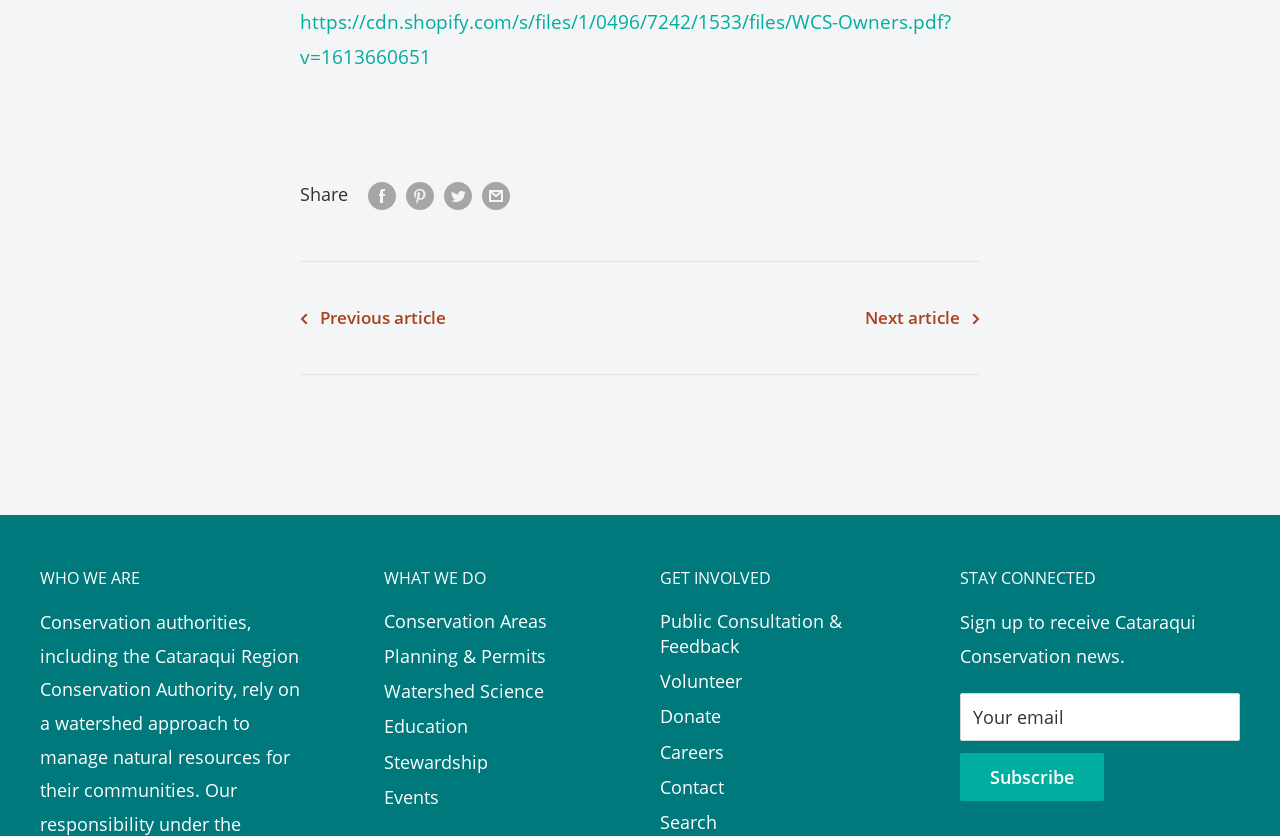Please determine the bounding box coordinates of the area that needs to be clicked to complete this task: 'Go to the previous article'. The coordinates must be four float numbers between 0 and 1, formatted as [left, top, right, bottom].

[0.234, 0.362, 0.348, 0.4]